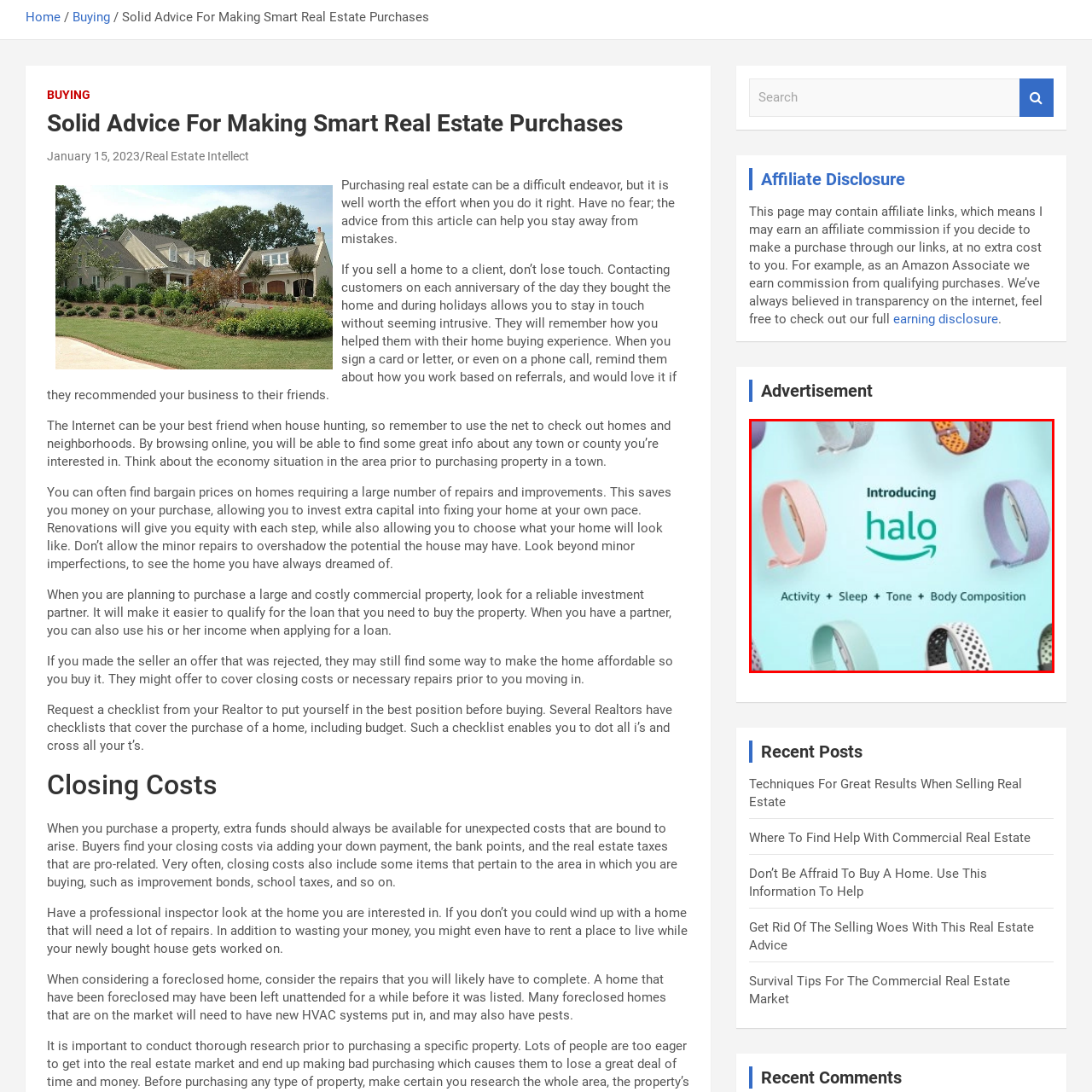What are the key functions of the Halo fitness tracker? View the image inside the red bounding box and respond with a concise one-word or short-phrase answer.

Activity + Sleep + Tone + Body Composition